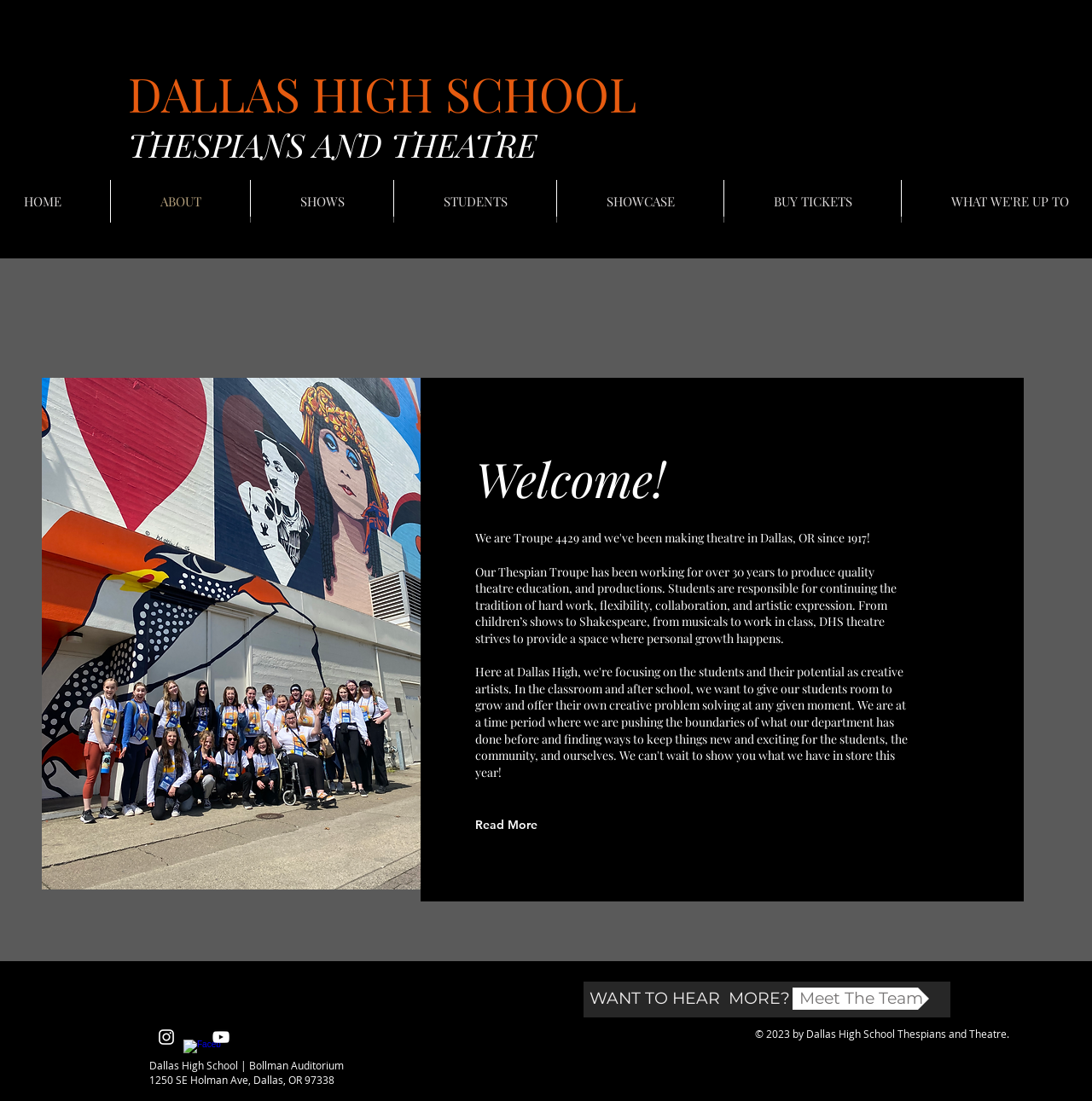Please mark the clickable region by giving the bounding box coordinates needed to complete this instruction: "Click on the 'BUY TICKETS' link".

[0.663, 0.164, 0.825, 0.202]